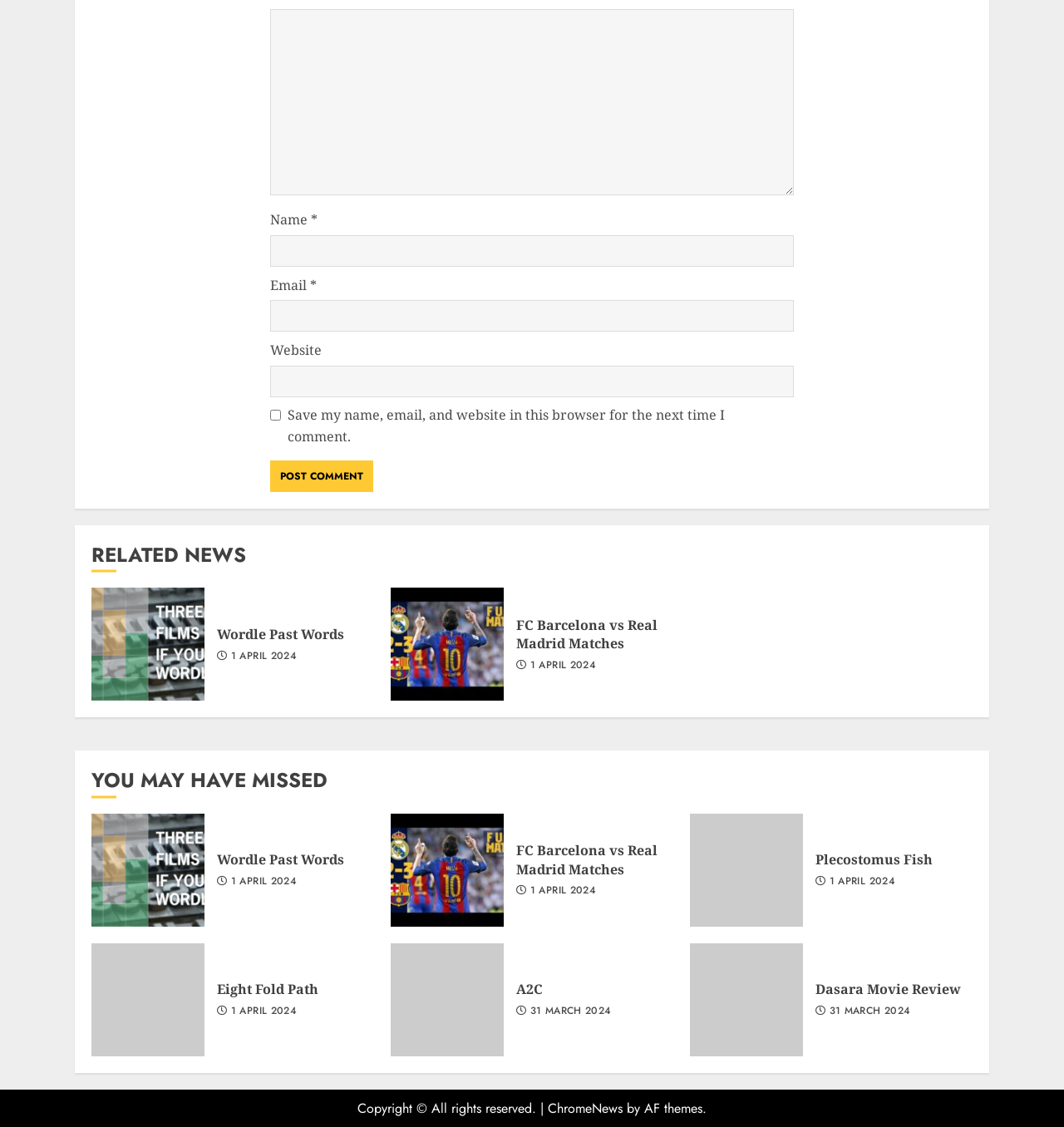Find and specify the bounding box coordinates that correspond to the clickable region for the instruction: "Visit the Wordle Past Words page".

[0.086, 0.522, 0.192, 0.622]